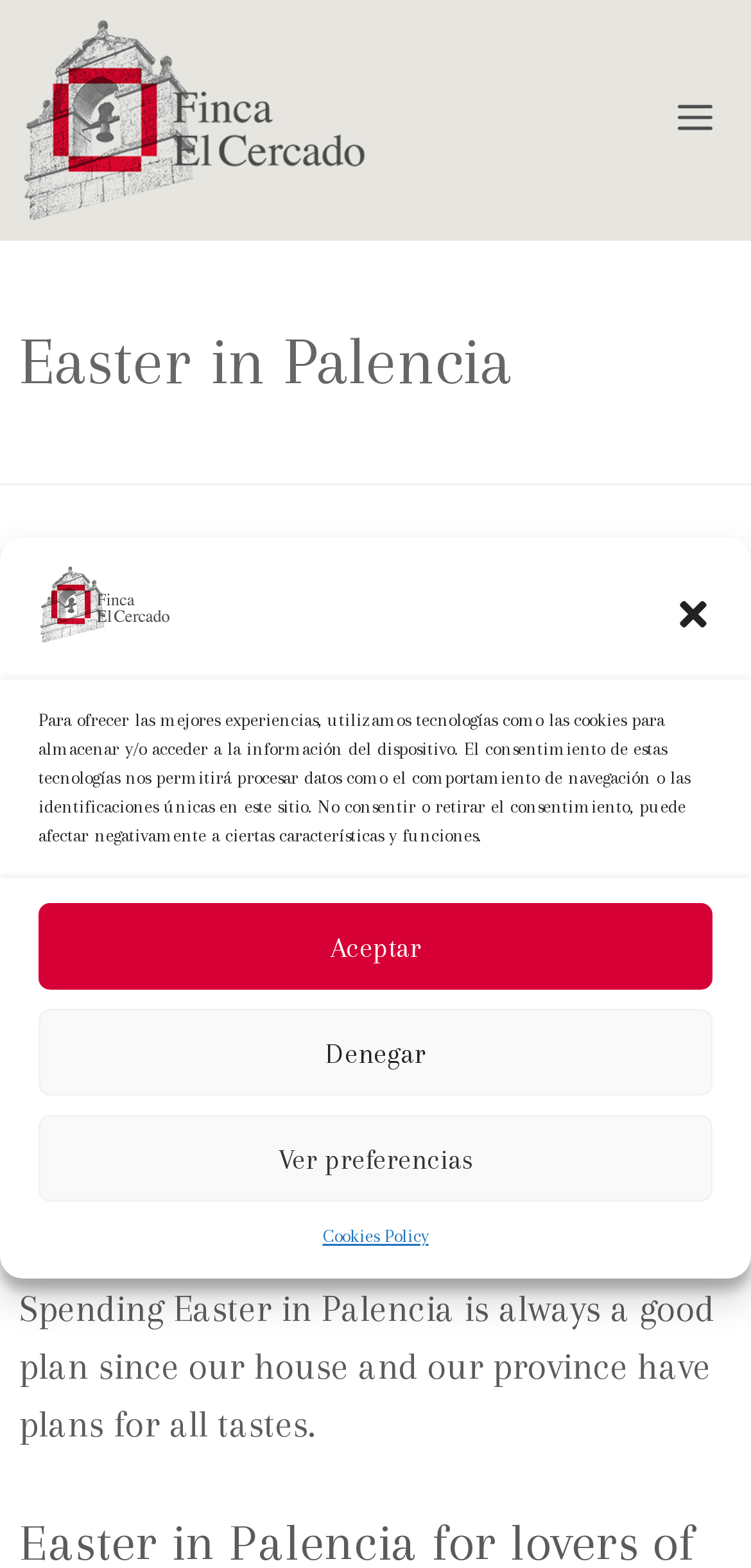Based on the image, please respond to the question with as much detail as possible:
What is the purpose of the technologies mentioned?

The StaticText element mentions that the technologies, such as cookies, are used to store and/or access device information, which will allow processing data like browsing behavior or unique identifiers on the site.